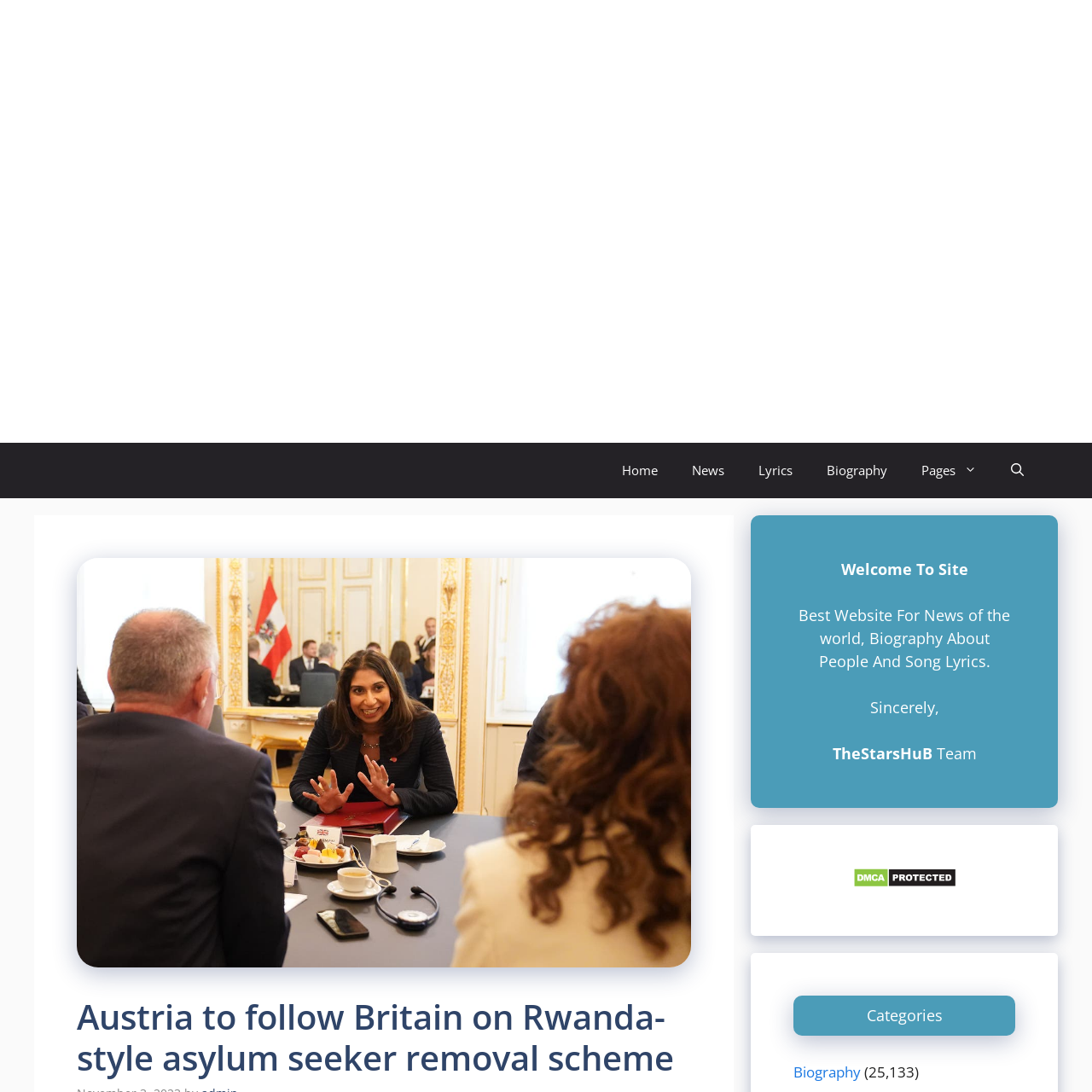Use the information in the screenshot to answer the question comprehensively: What is the protection status of this website?

The protection status of this website can be found at the bottom of the webpage, where it says 'DMCA.com Protection Status' and displays an image of the protection status.